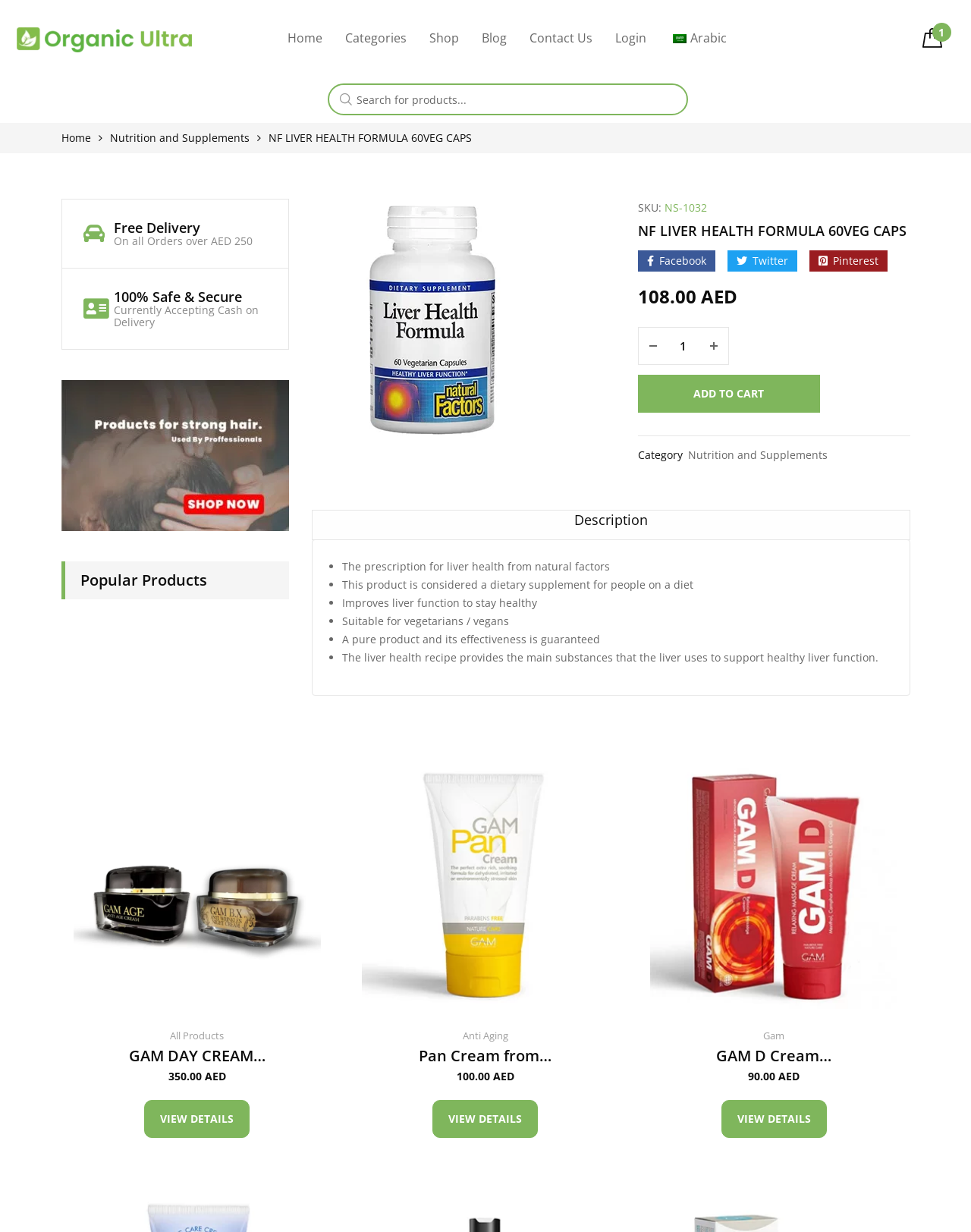Please identify the bounding box coordinates for the region that you need to click to follow this instruction: "Search for products".

[0.338, 0.068, 0.709, 0.094]